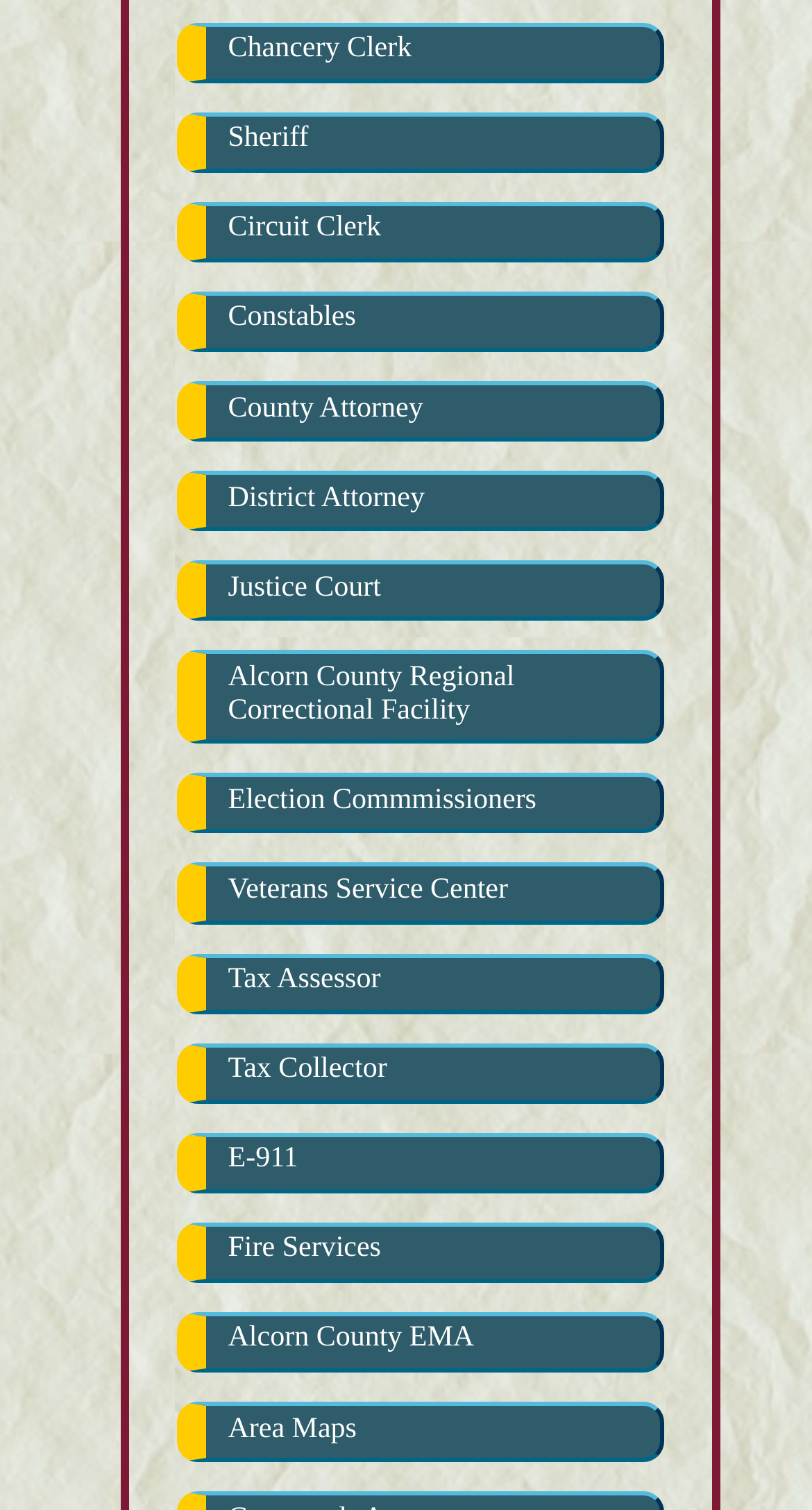How many links are related to law enforcement?
Look at the screenshot and provide an in-depth answer.

There are 5 links related to law enforcement: 'Sheriff', 'Circuit Clerk', 'Constables', 'County Attorney', and 'District Attorney'. These links are located at the top of the webpage with bounding boxes indicating their vertical positions.